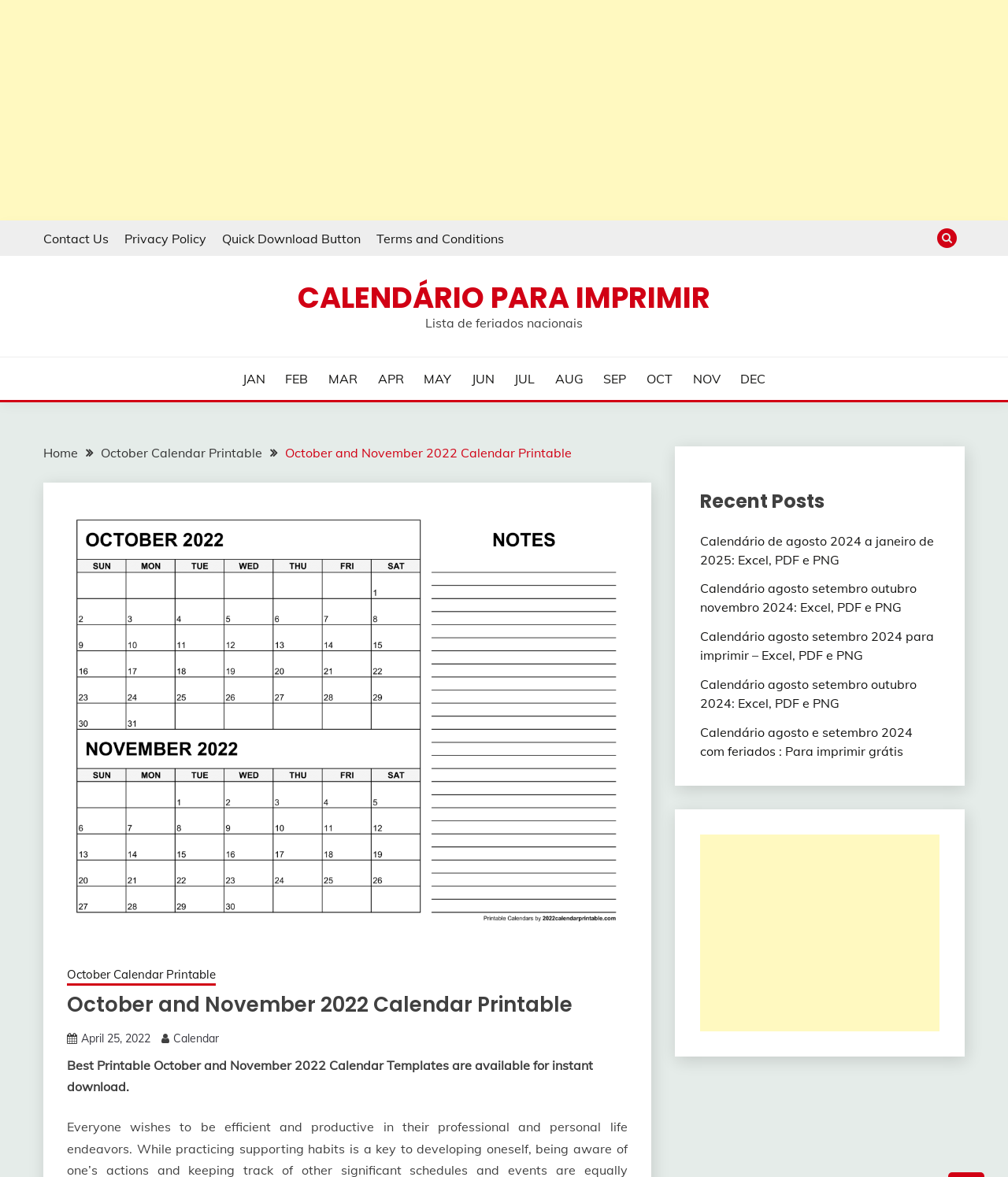Use a single word or phrase to answer the question:
What is the position of the 'Quick Download Button'?

Top-right